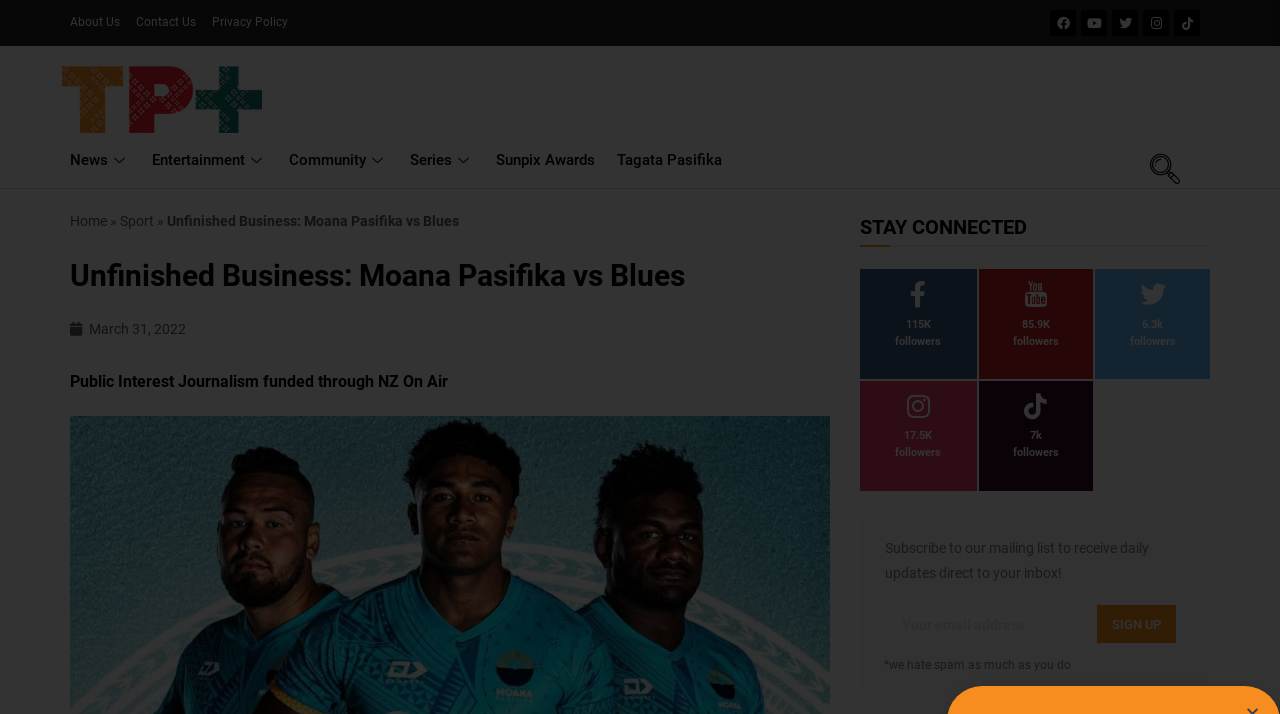What is the name of the team playing against the Blues?
Based on the screenshot, give a detailed explanation to answer the question.

Based on the webpage content, specifically the heading 'Unfinished Business: Moana Pasifika vs Blues', it is clear that Moana Pasifika is the team playing against the Blues.